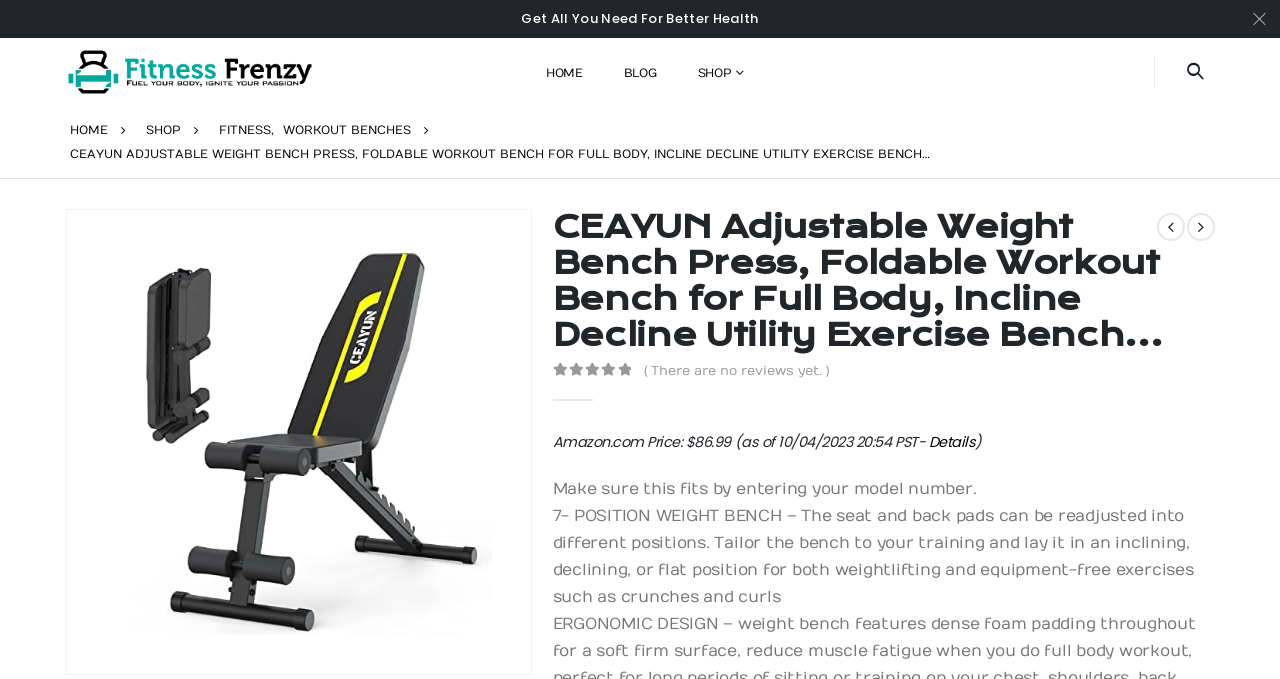What is the purpose of entering the model number?
Based on the visual content, answer with a single word or a brief phrase.

To ensure fit